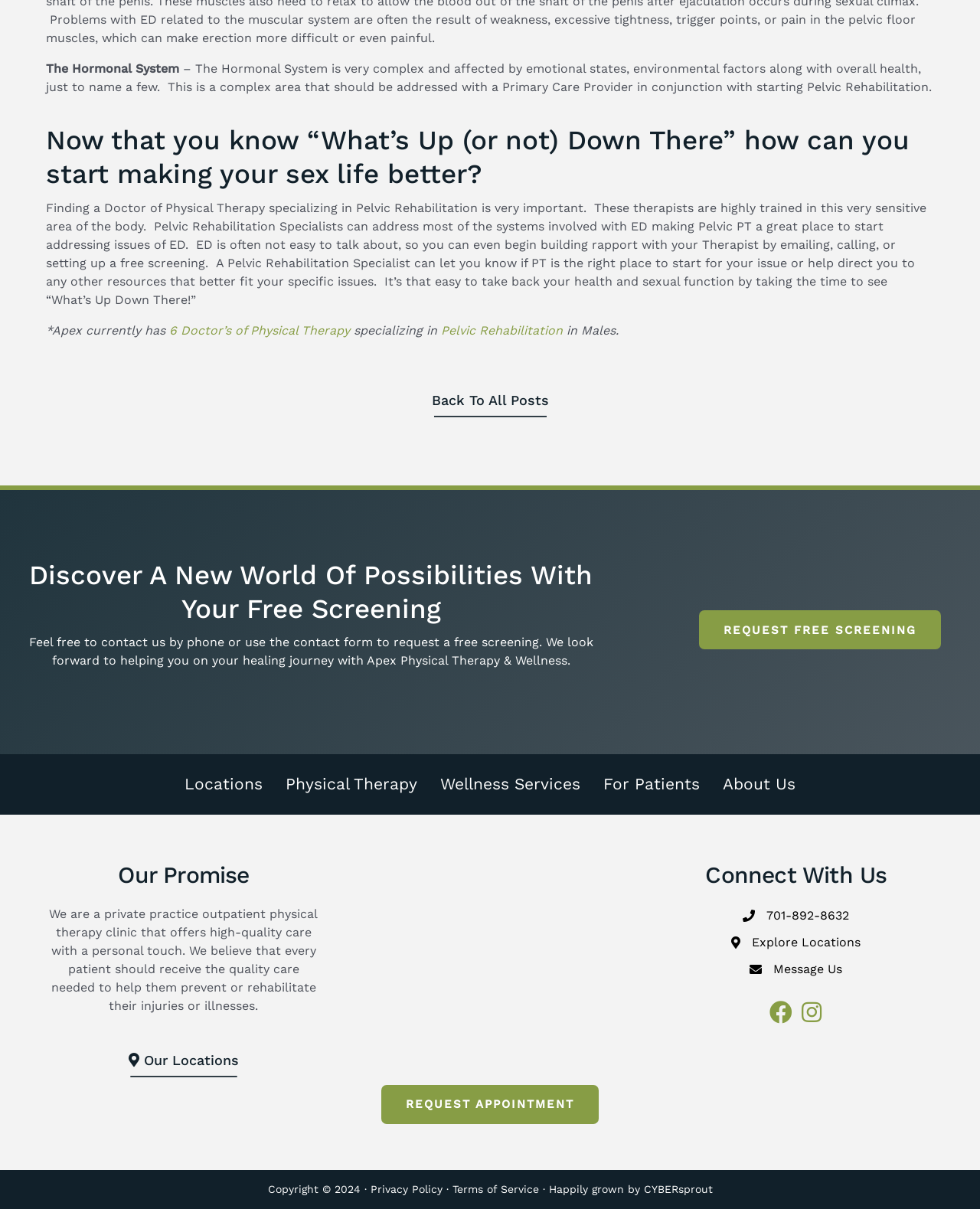What is the promise of the clinic?
Please use the image to deliver a detailed and complete answer.

The clinic's promise is stated in the static text element, which mentions that they are a private practice outpatient physical therapy clinic that offers high-quality care with a personal touch.